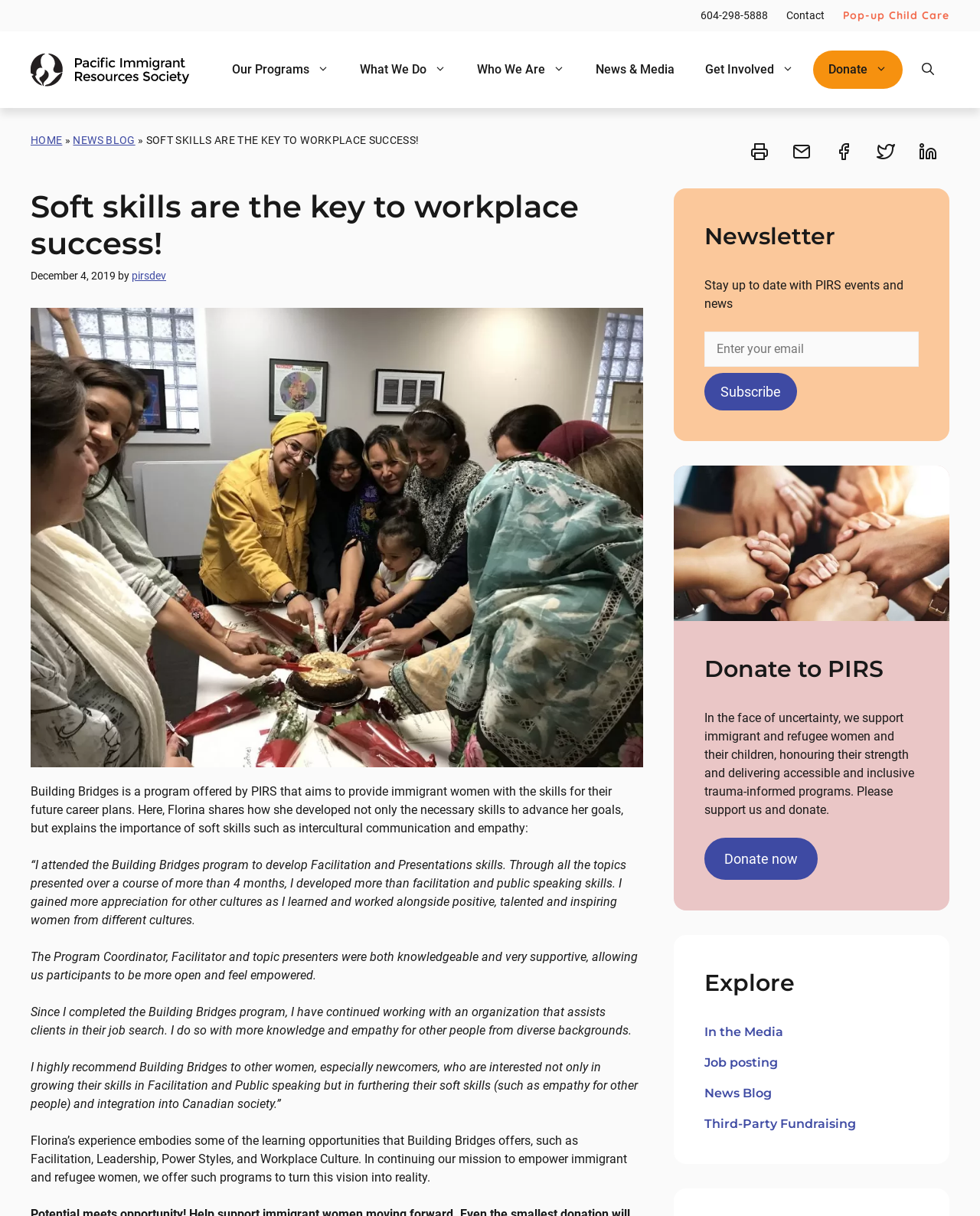Specify the bounding box coordinates of the area that needs to be clicked to achieve the following instruction: "Click the 'Our Programs' link".

[0.221, 0.038, 0.352, 0.076]